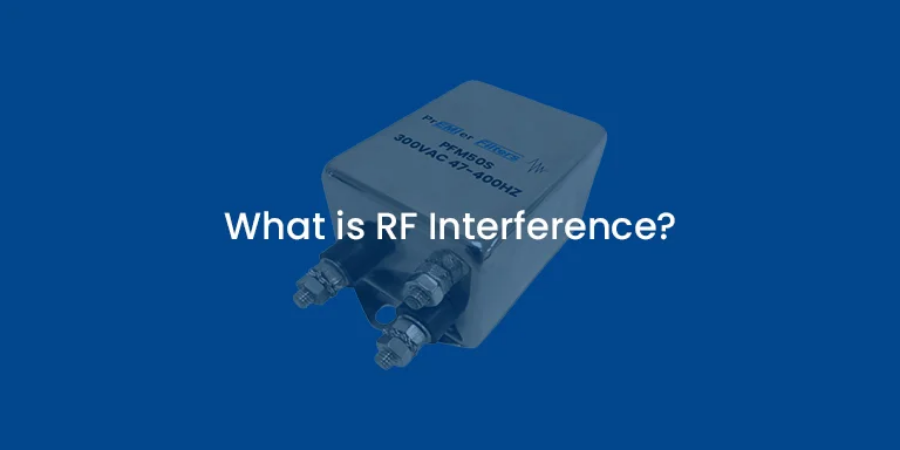Create a detailed narrative of what is happening in the image.

The image features a product used to combat RF interference, prominently displayed against a vibrant blue background. Centered in the image is the phrase "What is RF Interference?" rendered in bold and modern typography. The product itself appears to be a filter or capacitor, suggesting its application in managing electromagnetic interference. It is equipped with multiple connectors on one side, indicating its potential use in various electronic setups. This image is likely part of a presentation or informational content that explains the concept of RF interference, which is a phenomenon resulting from electromagnetic noise affecting electronic devices. The overall design is clean and professional, aimed at educating viewers on the significance of RF interference and the role of such products in mitigating its effects.